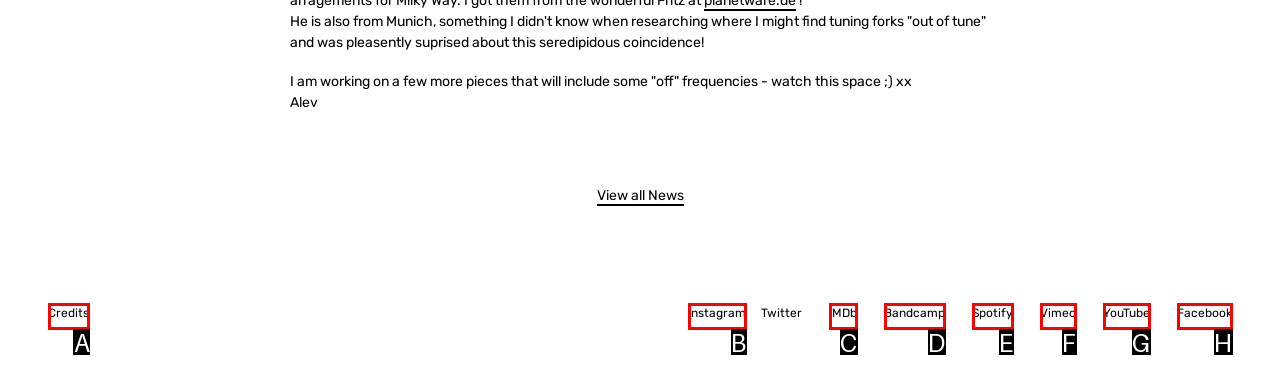Pick the HTML element that should be clicked to execute the task: Go to credits page
Respond with the letter corresponding to the correct choice.

A